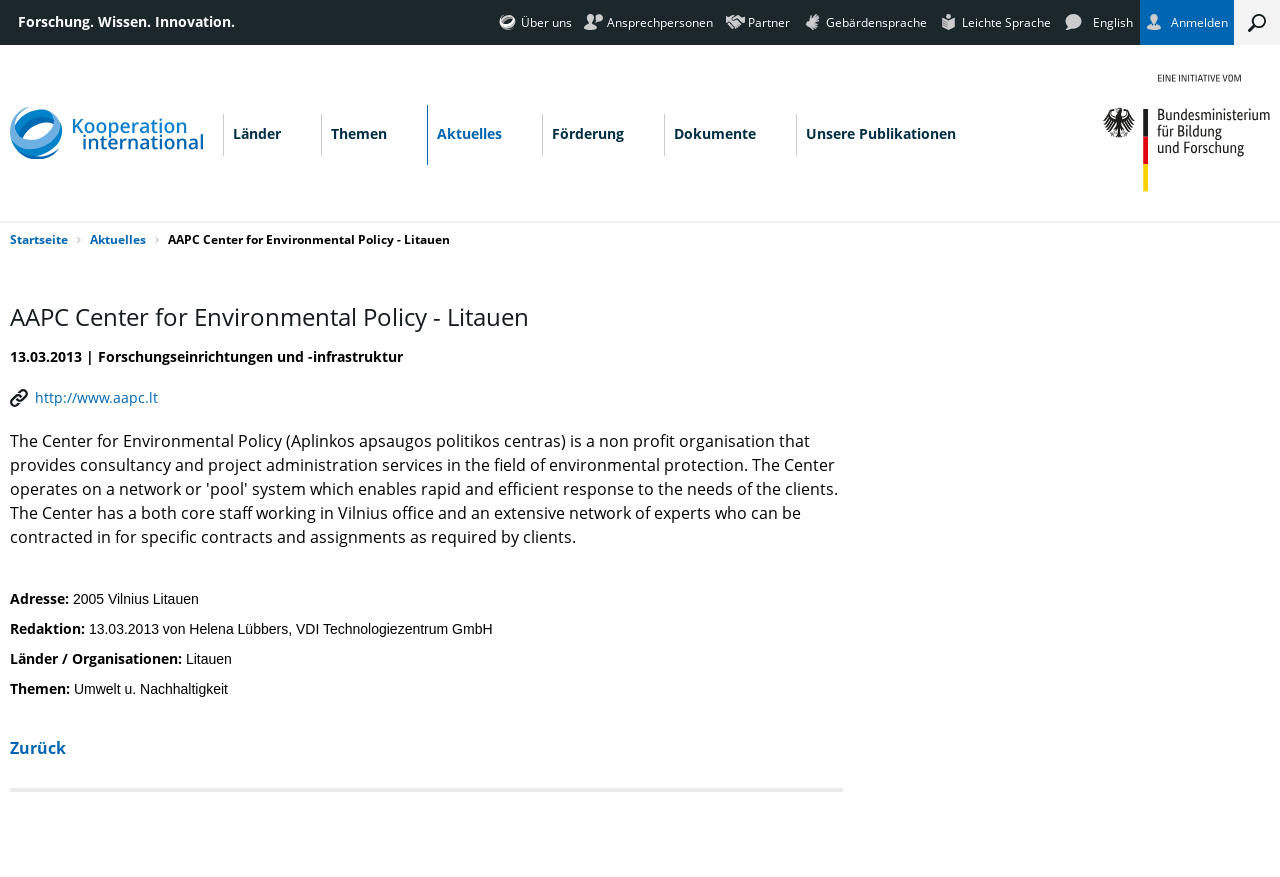Determine the bounding box coordinates of the region I should click to achieve the following instruction: "Search for something". Ensure the bounding box coordinates are four float numbers between 0 and 1, i.e., [left, top, right, bottom].

[0.964, 0.0, 1.0, 0.051]